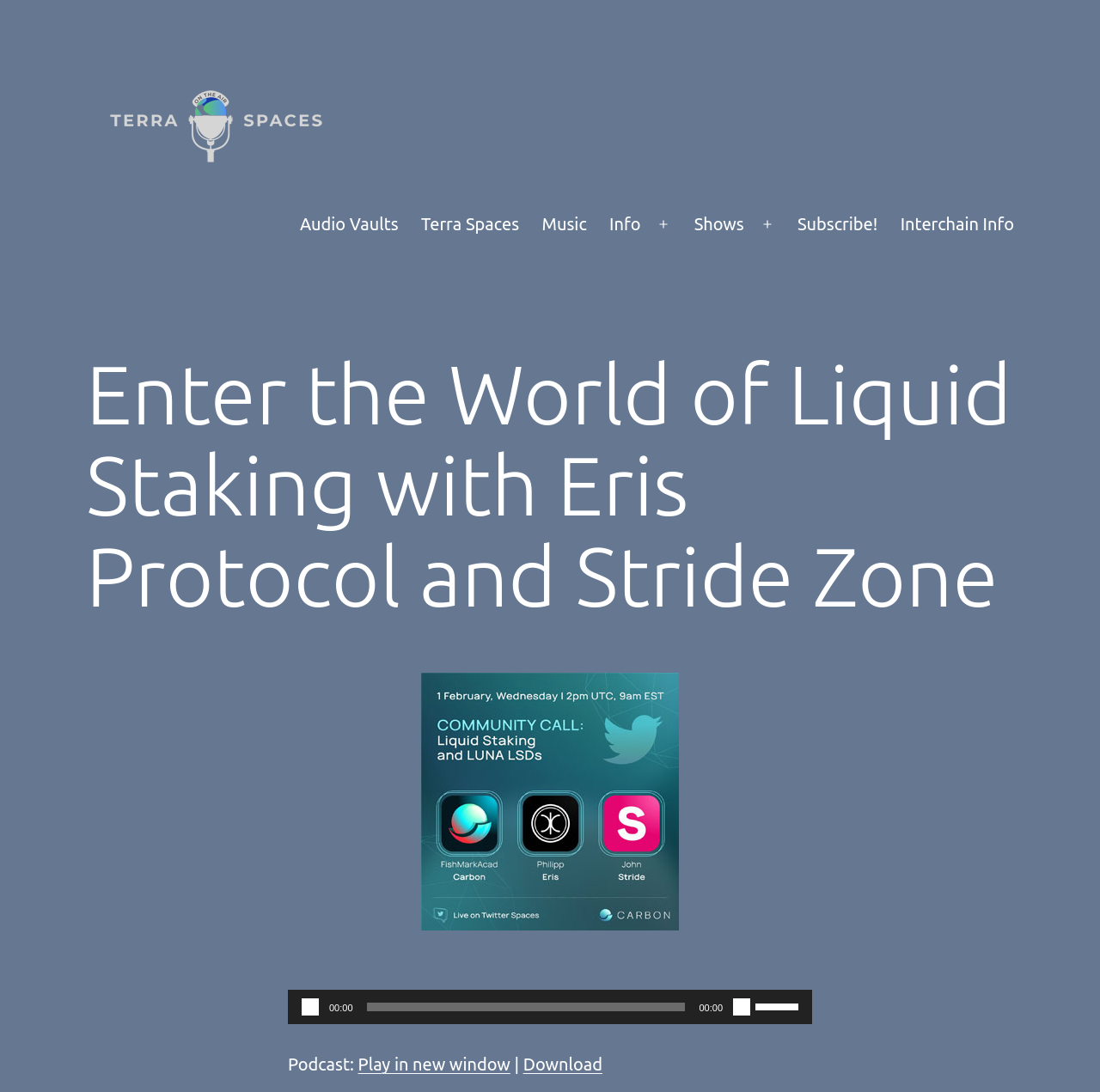What is the name of the protocol mentioned on the webpage?
Examine the image and give a concise answer in one word or a short phrase.

Eris Protocol